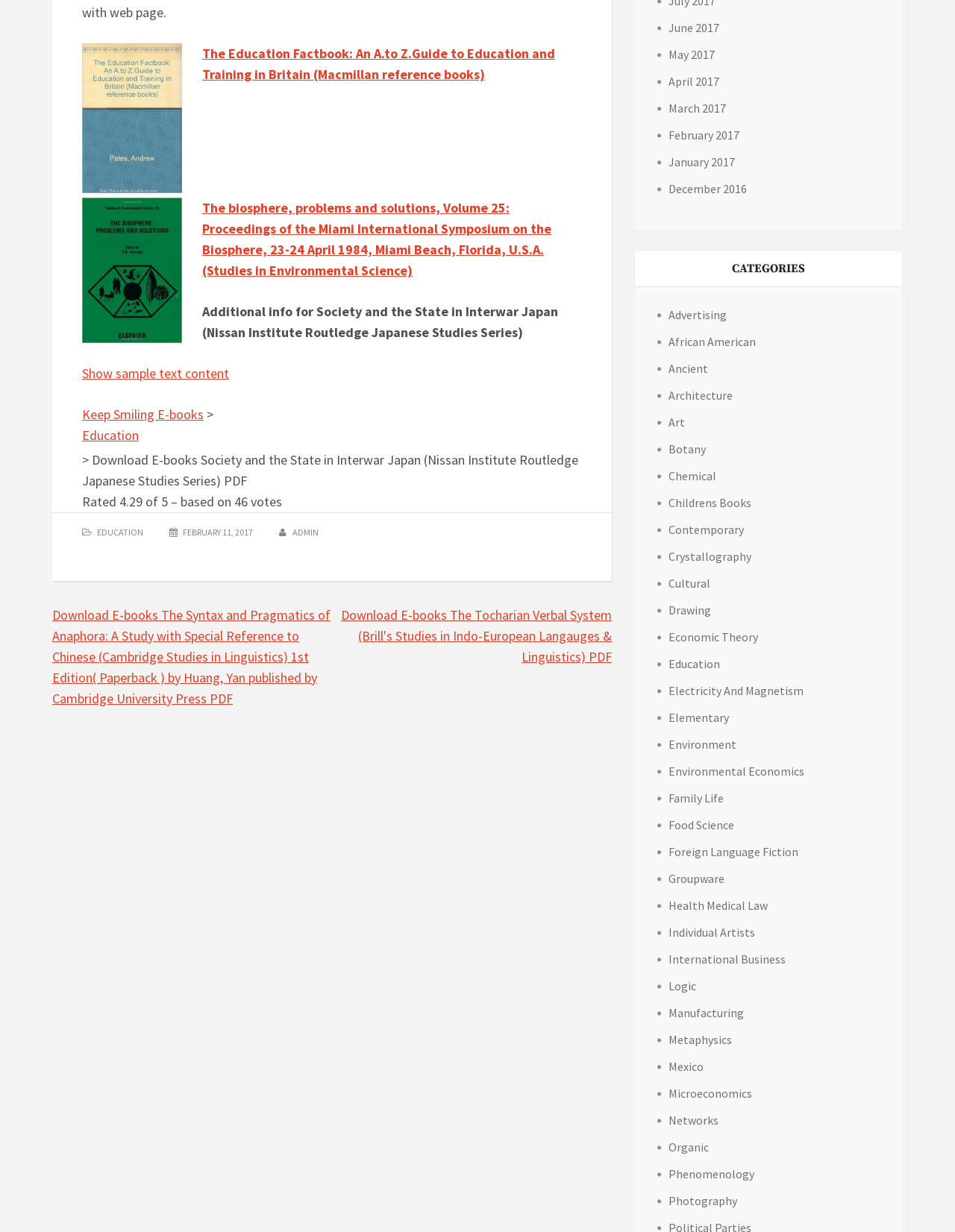Using the description: "Electricity And Magnetism", determine the UI element's bounding box coordinates. Ensure the coordinates are in the format of four float numbers between 0 and 1, i.e., [left, top, right, bottom].

[0.7, 0.548, 0.841, 0.567]